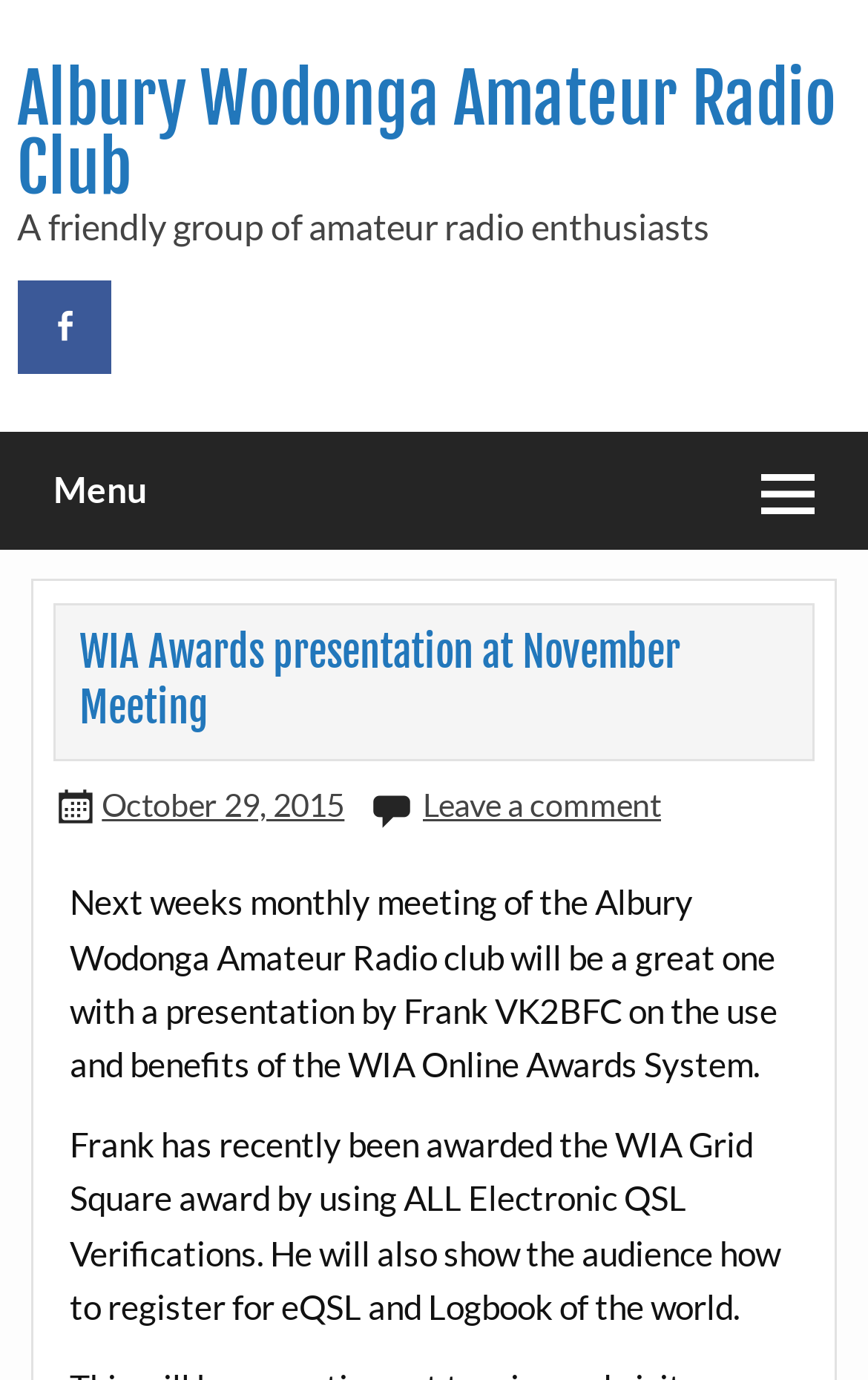Locate the UI element described by Menu in the provided webpage screenshot. Return the bounding box coordinates in the format (top-left x, top-left y, bottom-right x, bottom-right y), ensuring all values are between 0 and 1.

[0.0, 0.313, 1.0, 0.398]